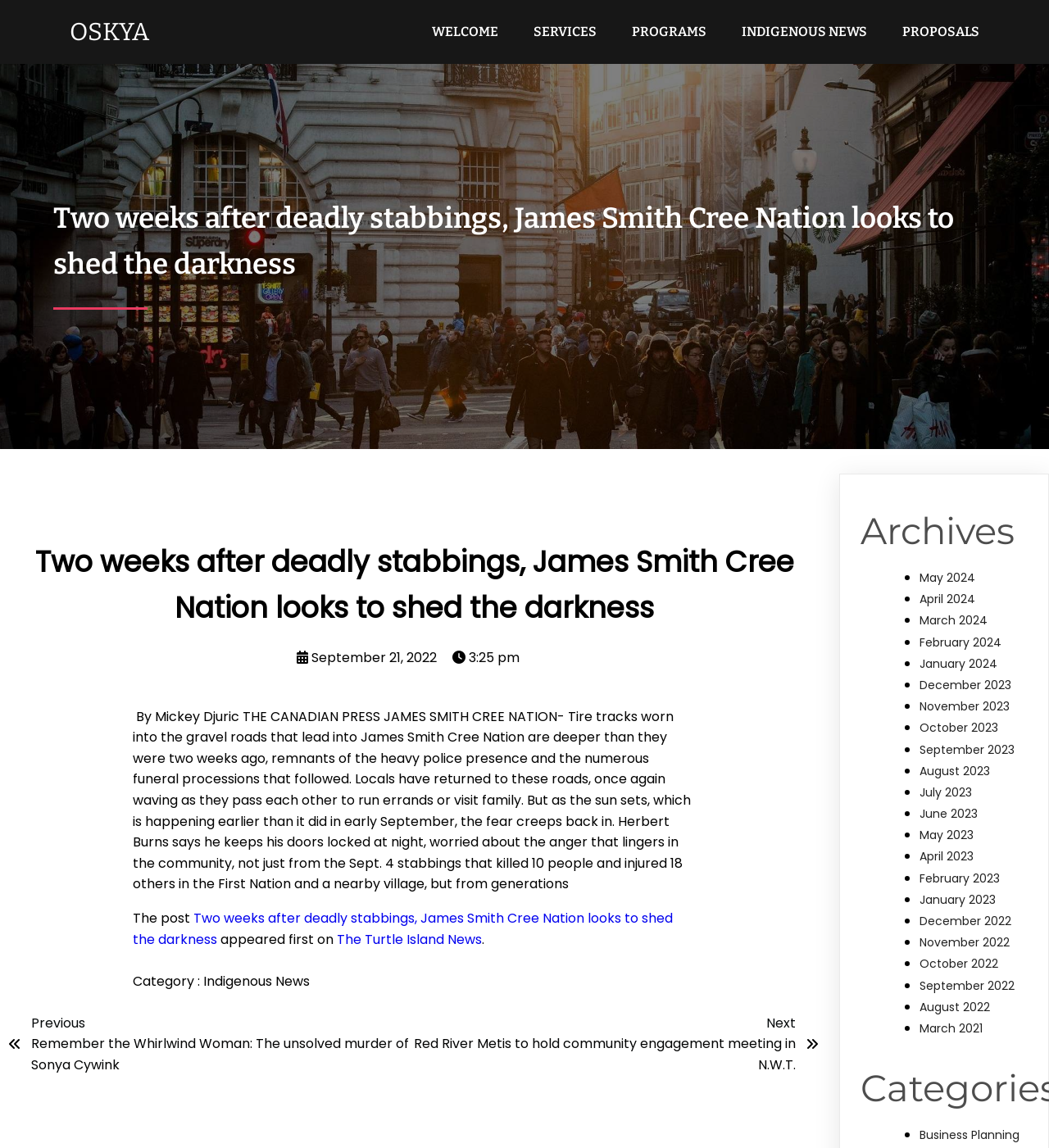Show the bounding box coordinates of the element that should be clicked to complete the task: "Click on 'BITCOIN'".

None